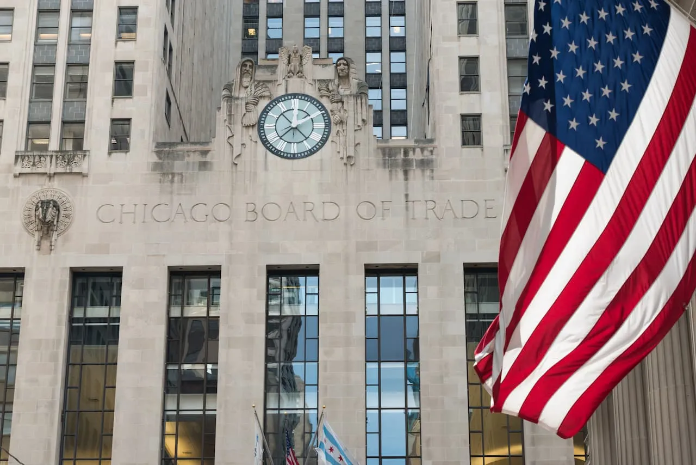What is waving in the foreground?
Please answer using one word or phrase, based on the screenshot.

American flag